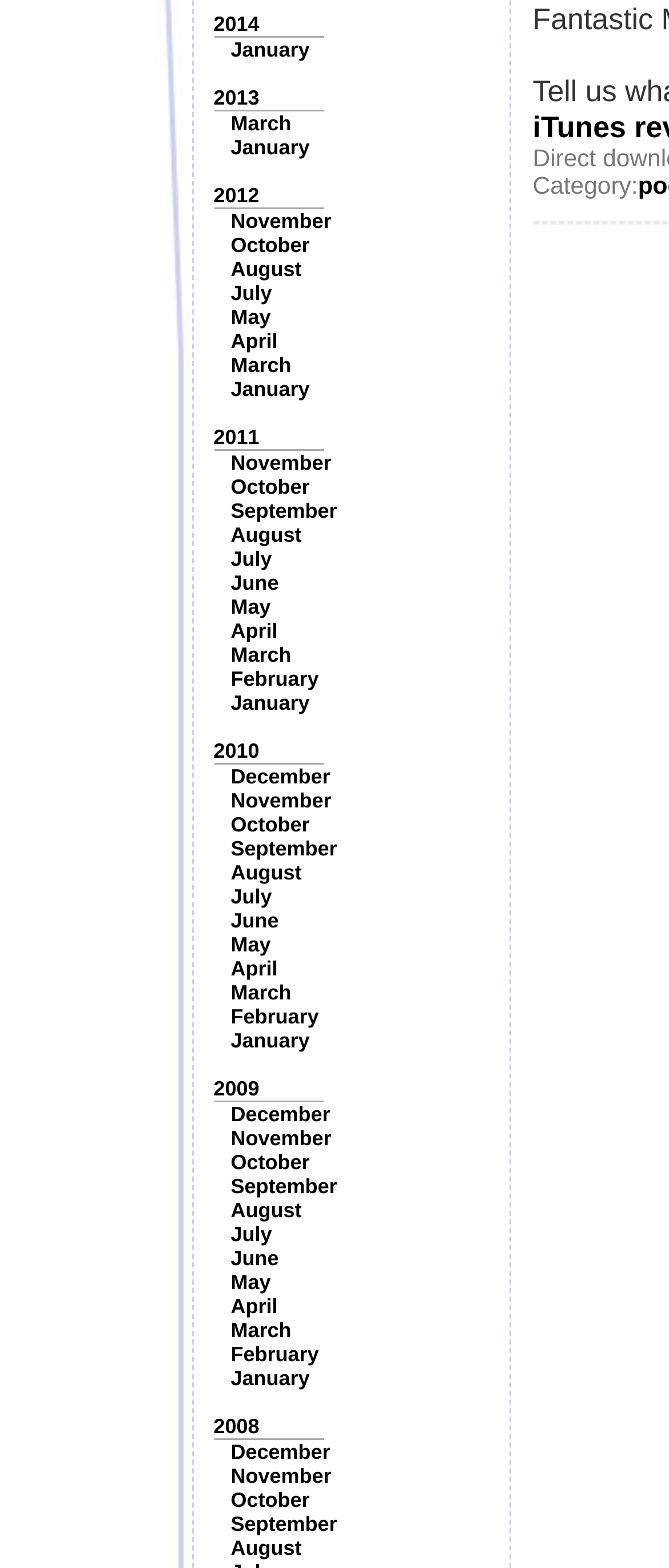Locate the UI element described as follows: "March". Return the bounding box coordinates as four float numbers between 0 and 1 in the order [left, top, right, bottom].

[0.345, 0.071, 0.435, 0.086]